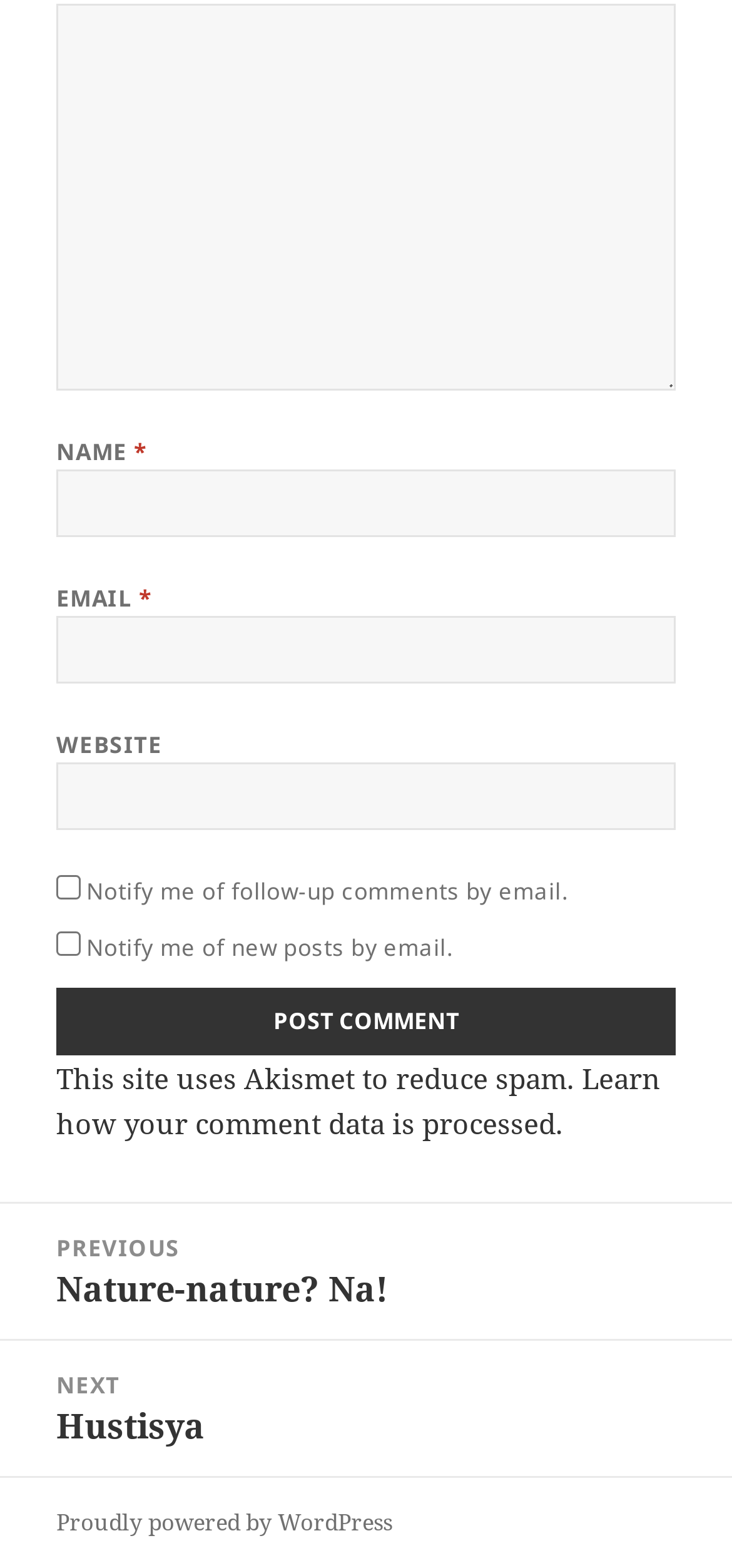Observe the image and answer the following question in detail: What is the purpose of the checkbox 'Notify me of follow-up comments by email.'?

The checkbox 'Notify me of follow-up comments by email.' is located below the 'EMAIL' textbox, which suggests that it is related to email notifications. Its purpose is to allow users to opt-in to receive follow-up comments on the post they are commenting on.